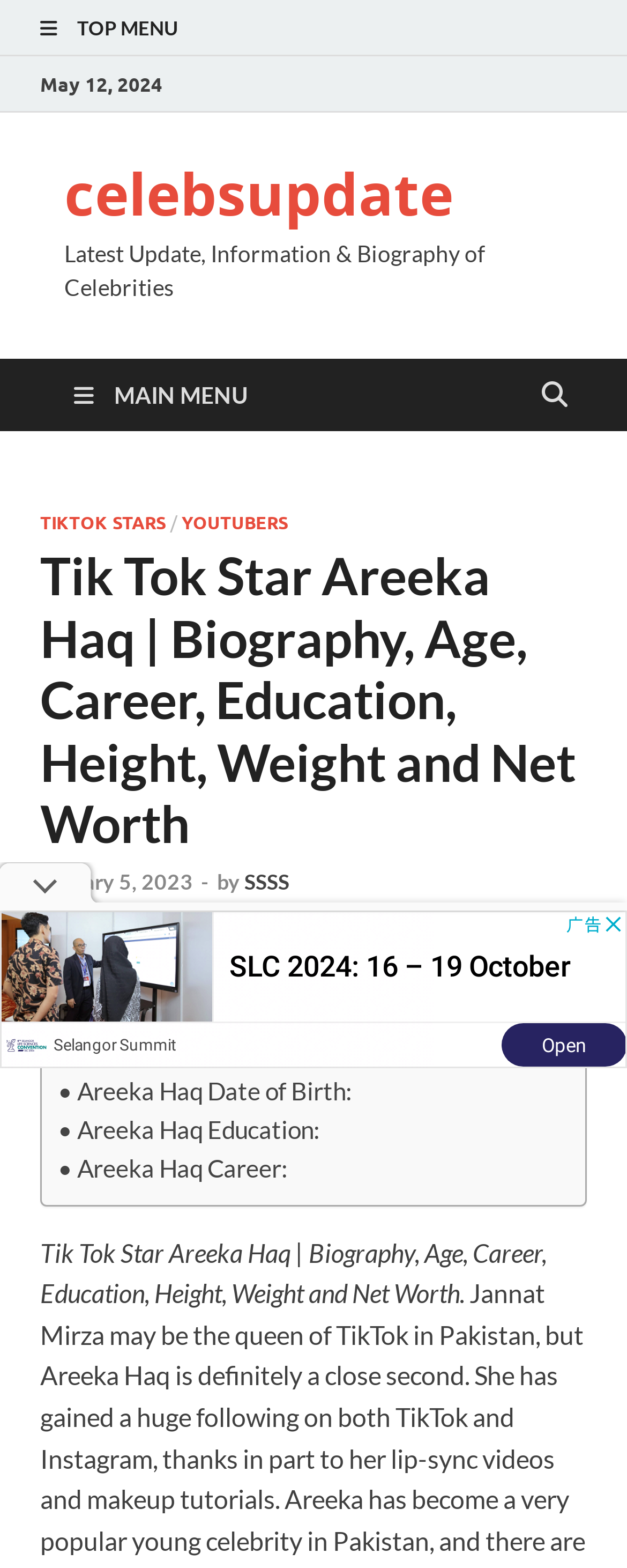Please locate the clickable area by providing the bounding box coordinates to follow this instruction: "Check the Money back Guarantee image".

None